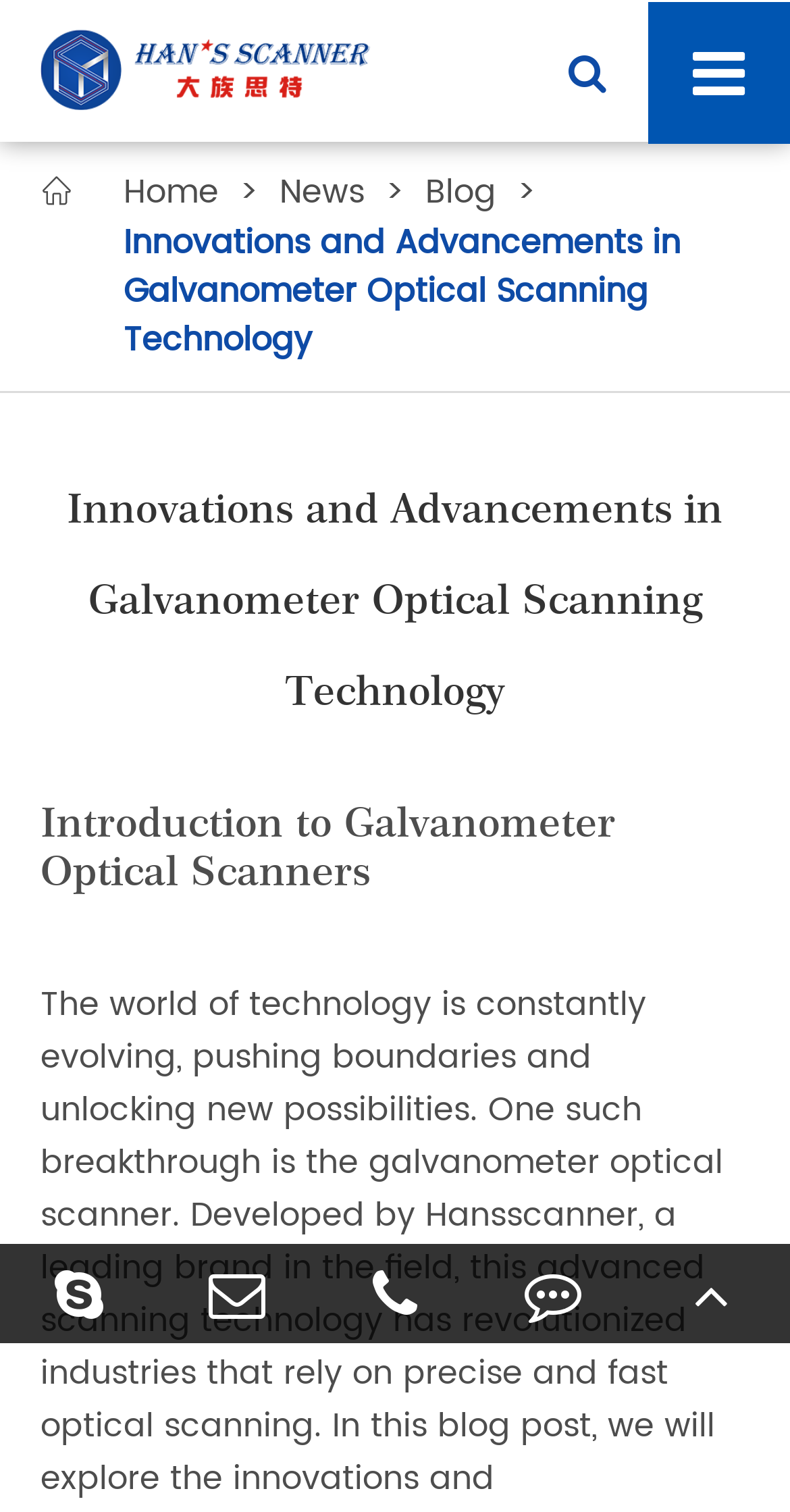Find the bounding box coordinates for the area you need to click to carry out the instruction: "contact via skype". The coordinates should be four float numbers between 0 and 1, indicated as [left, top, right, bottom].

[0.0, 0.823, 0.2, 0.888]